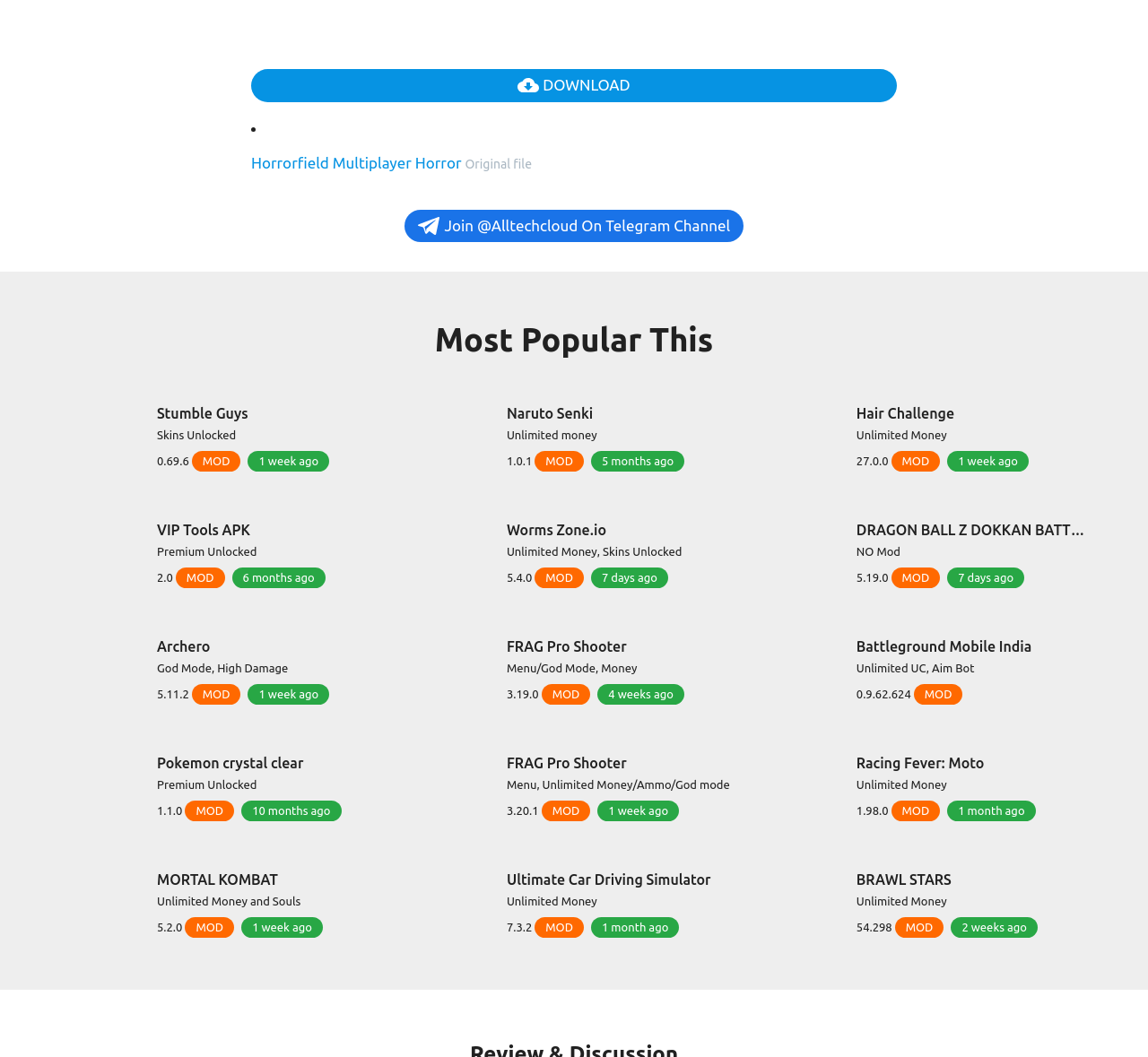Could you locate the bounding box coordinates for the section that should be clicked to accomplish this task: "Click APK (121 MB)".

[0.219, 0.174, 0.347, 0.205]